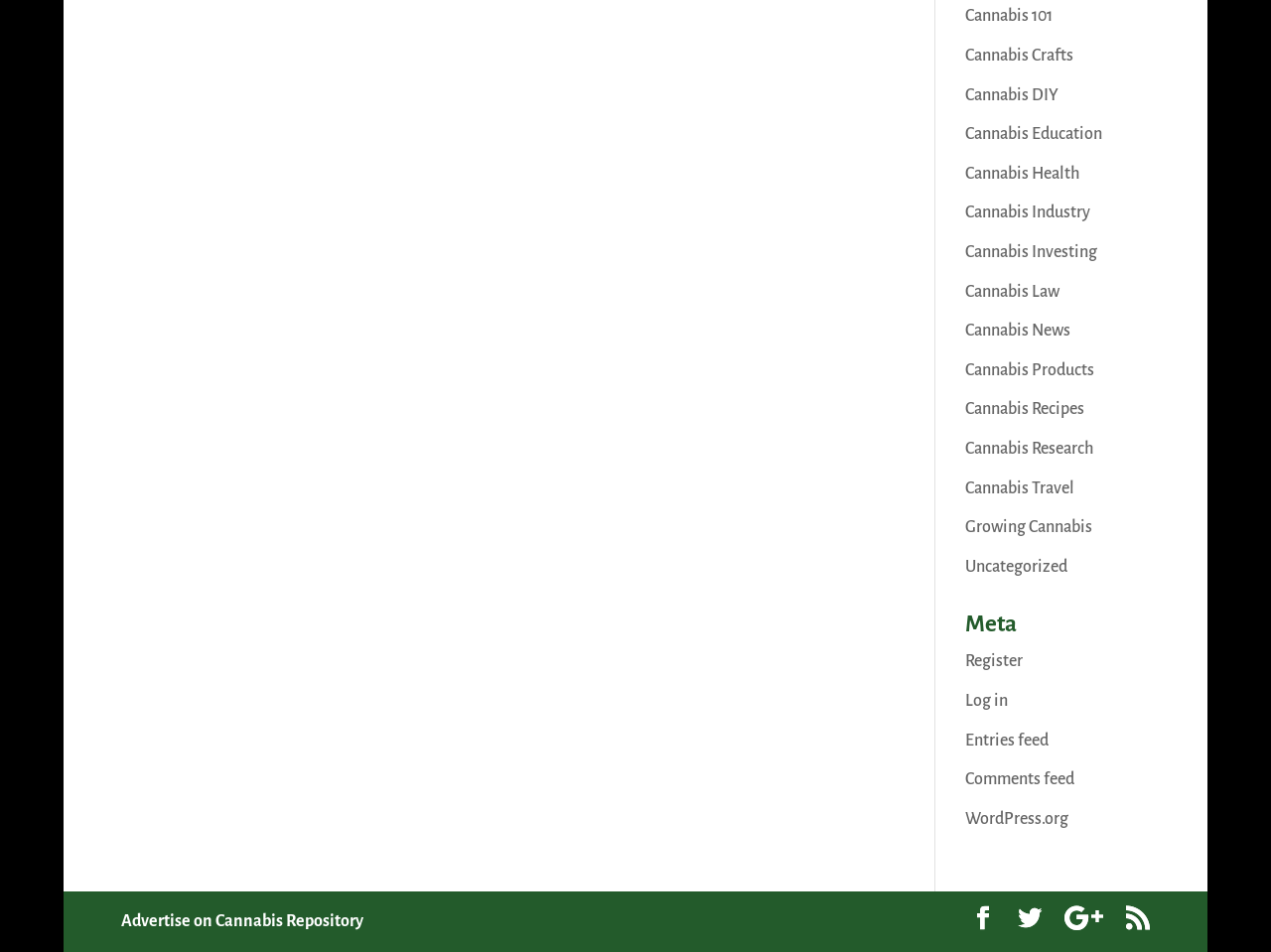Please identify the bounding box coordinates of the element that needs to be clicked to execute the following command: "Click on the '← Previous Post' link". Provide the bounding box using four float numbers between 0 and 1, formatted as [left, top, right, bottom].

None